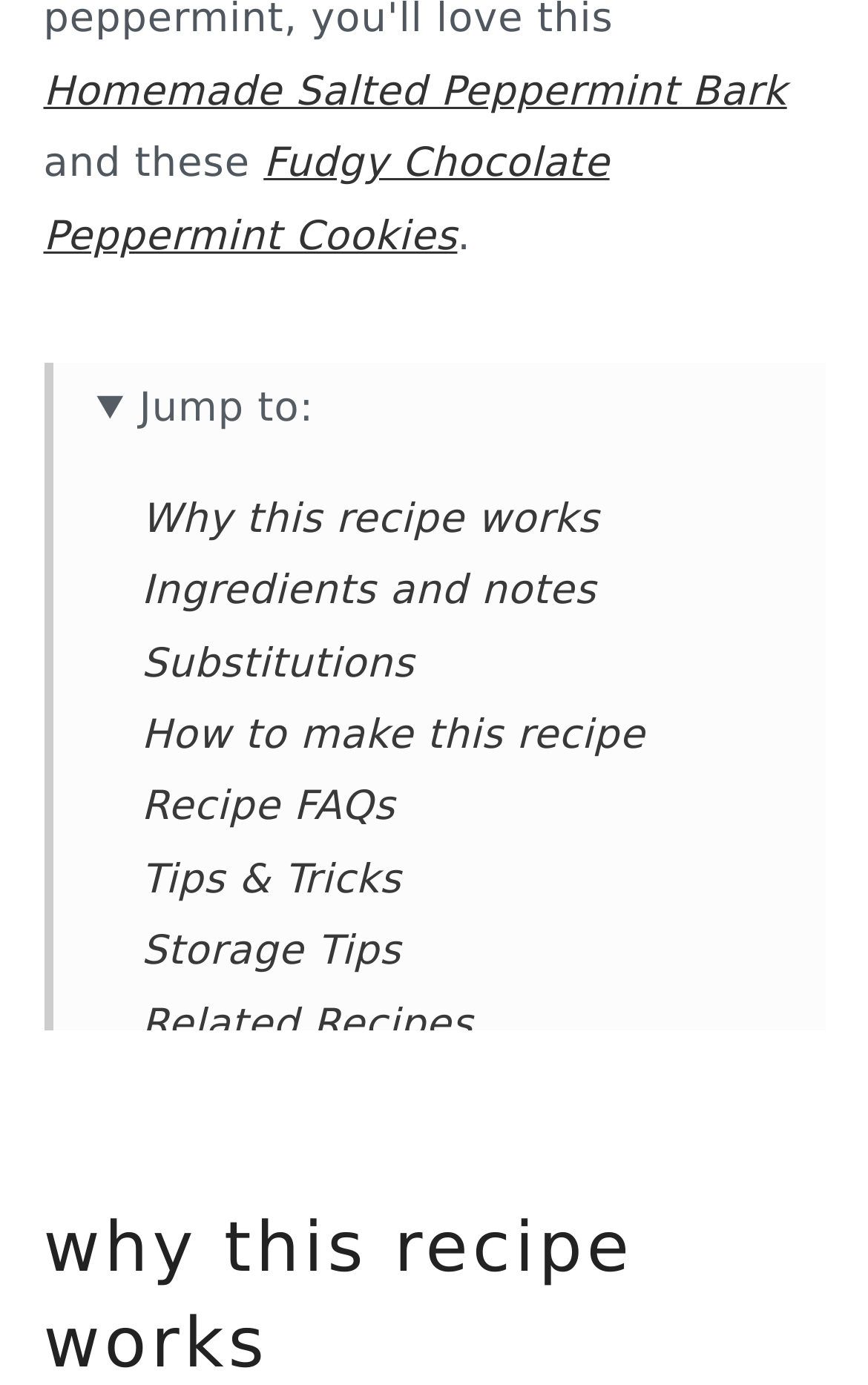Determine the bounding box coordinates in the format (top-left x, top-left y, bottom-right x, bottom-right y). Ensure all values are floating point numbers between 0 and 1. Identify the bounding box of the UI element described by: 💬 Comments

[0.163, 0.827, 0.493, 0.86]